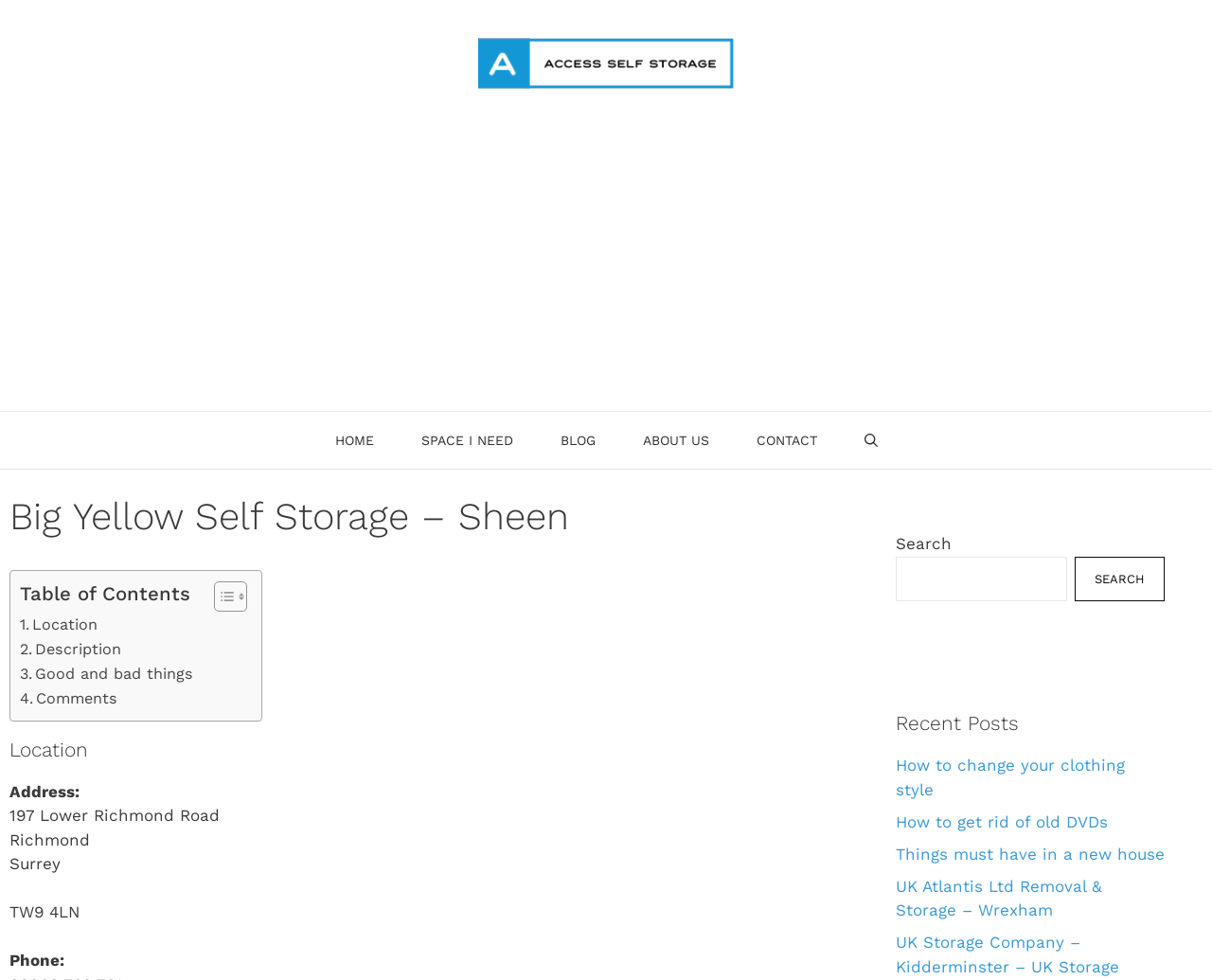Please examine the image and provide a detailed answer to the question: What is the address of the storage location?

I found the address by looking at the section of the webpage that has the heading 'Location'. Under this heading, I saw the text 'Address:' followed by the address '197 Lower Richmond Road'.